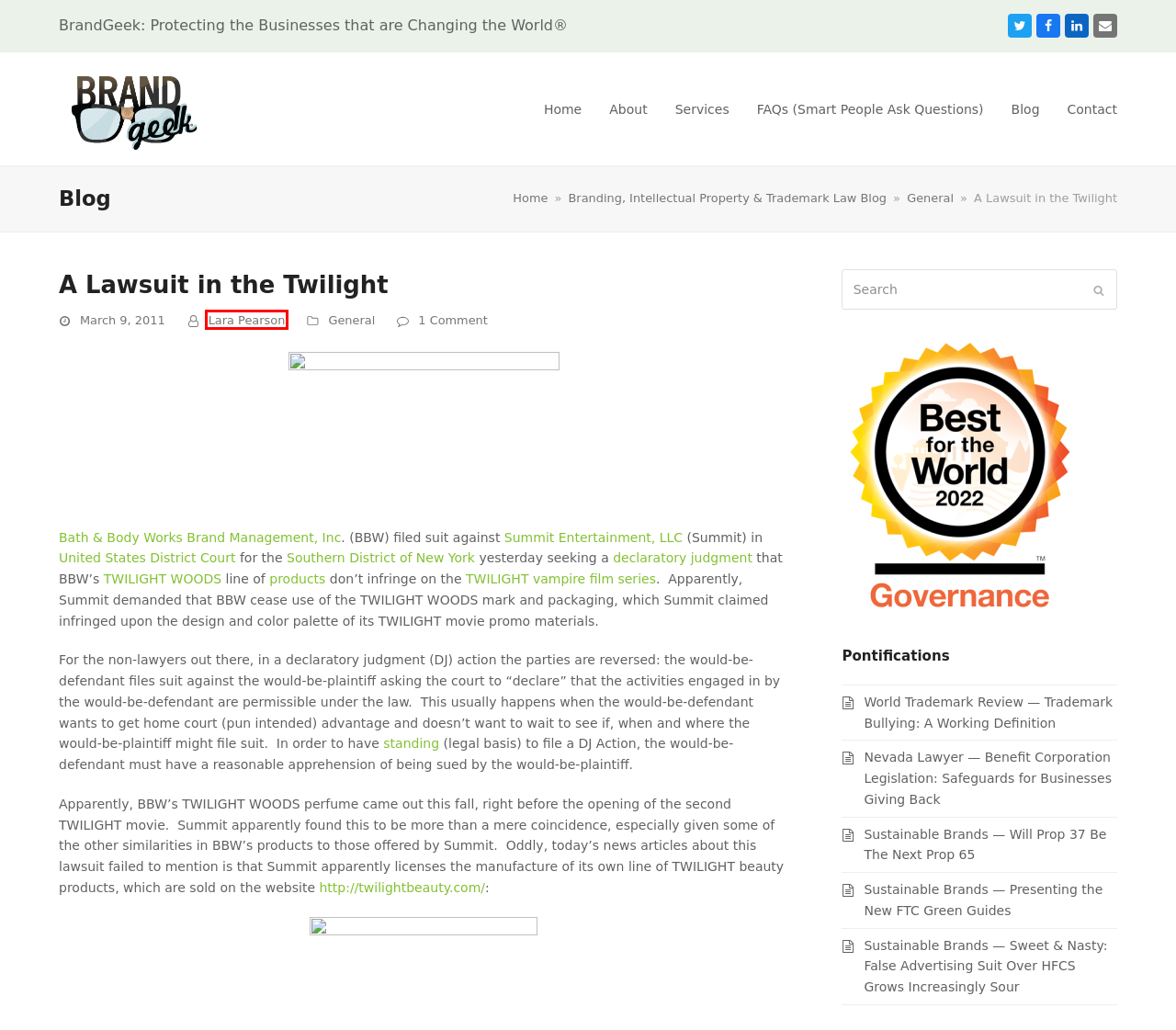Examine the webpage screenshot and identify the UI element enclosed in the red bounding box. Pick the webpage description that most accurately matches the new webpage after clicking the selected element. Here are the candidates:
A. Homepage | U.S District Court
B. Access to this page has been blocked | Bath & Body Works
C. Court Role and Structure | United States Courts
D. General Archives - Brand Geek
E. Brand Protection - Intellectual Property Law - Brand Geek
F. Lara Pearson - Copyright & Trademark Services - Brand Geek
G. Contact Lara Pearson - Copyright & Trademark Law Attorney - Brand Geek
H. Lara Pearson, Author at Brand Geek

H